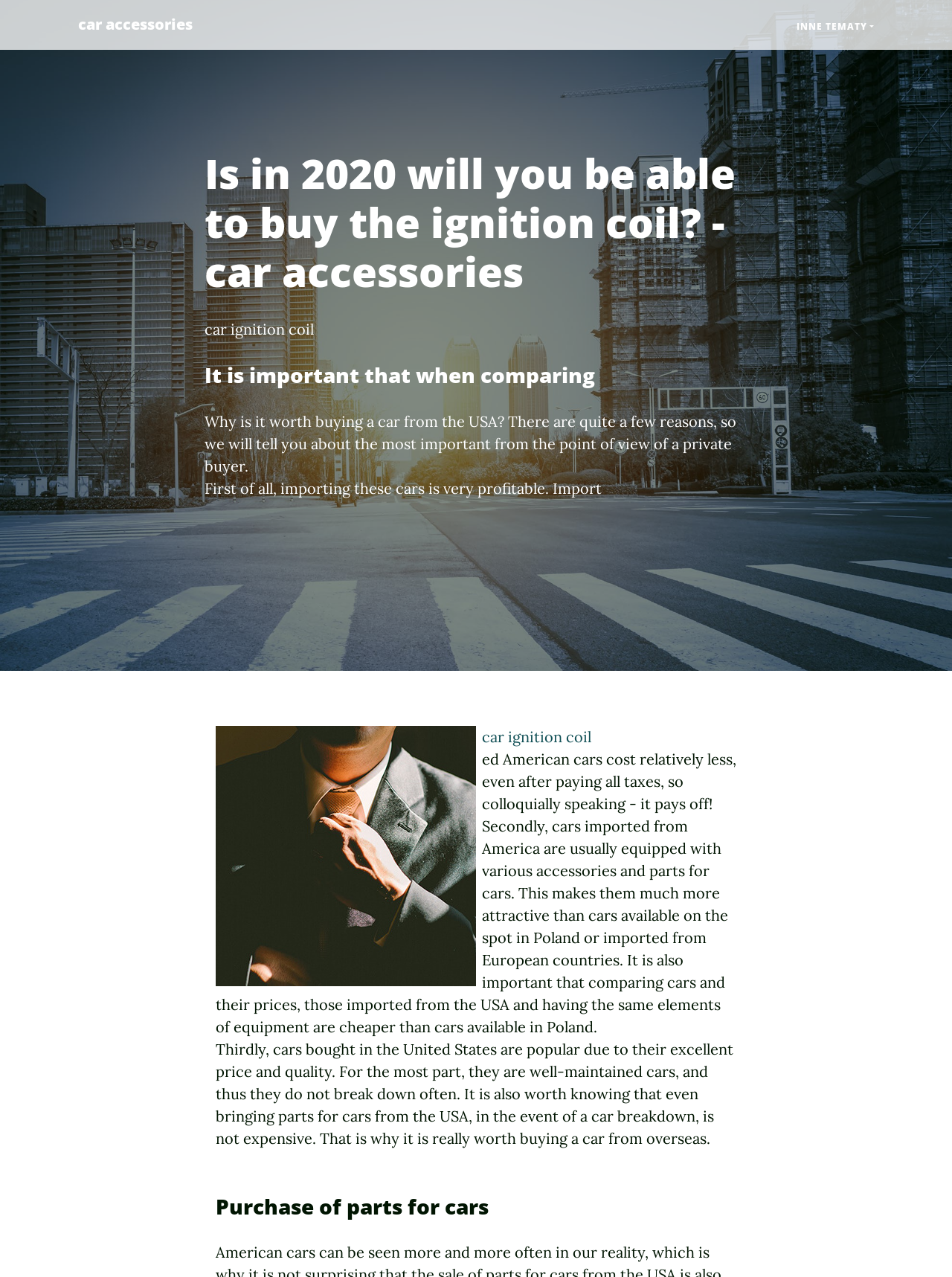Why is it worth buying a car from the USA?
Refer to the image and provide a detailed answer to the question.

According to the webpage, it is worth buying a car from the USA because importing these cars is very profitable, they are equipped with various accessories and parts, and they are well-maintained cars with excellent price and quality.